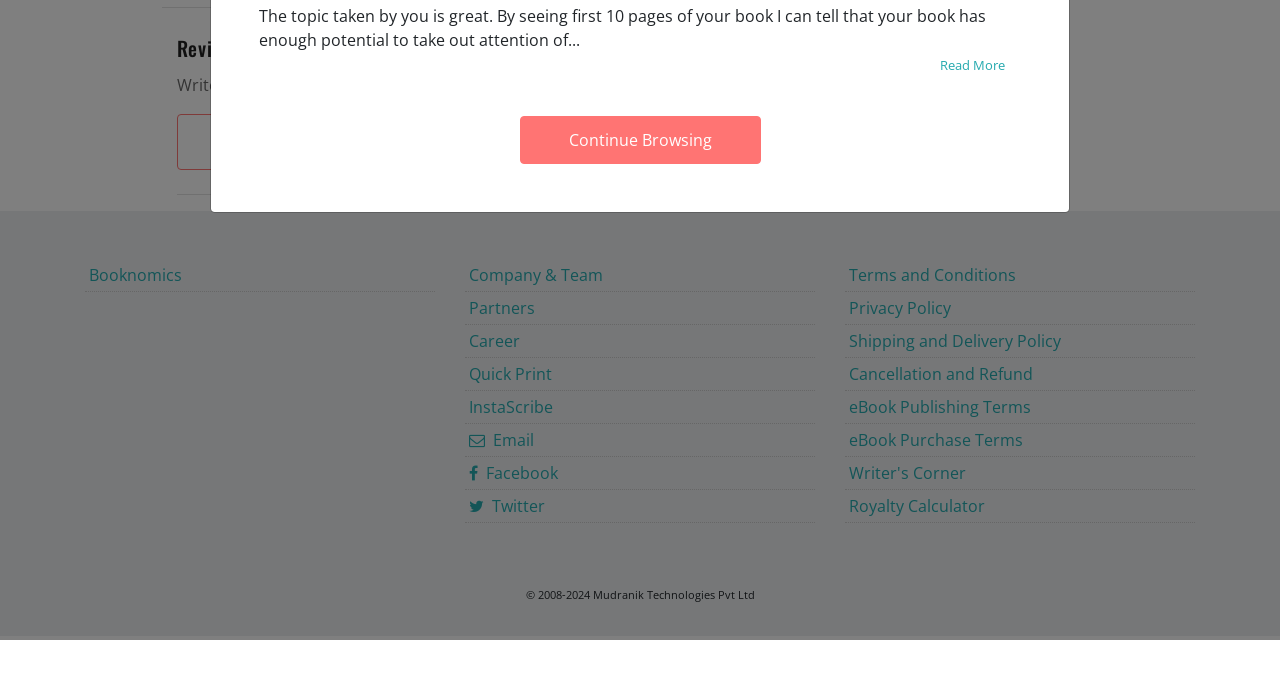Extract the bounding box of the UI element described as: "Facebook".

[0.363, 0.665, 0.637, 0.713]